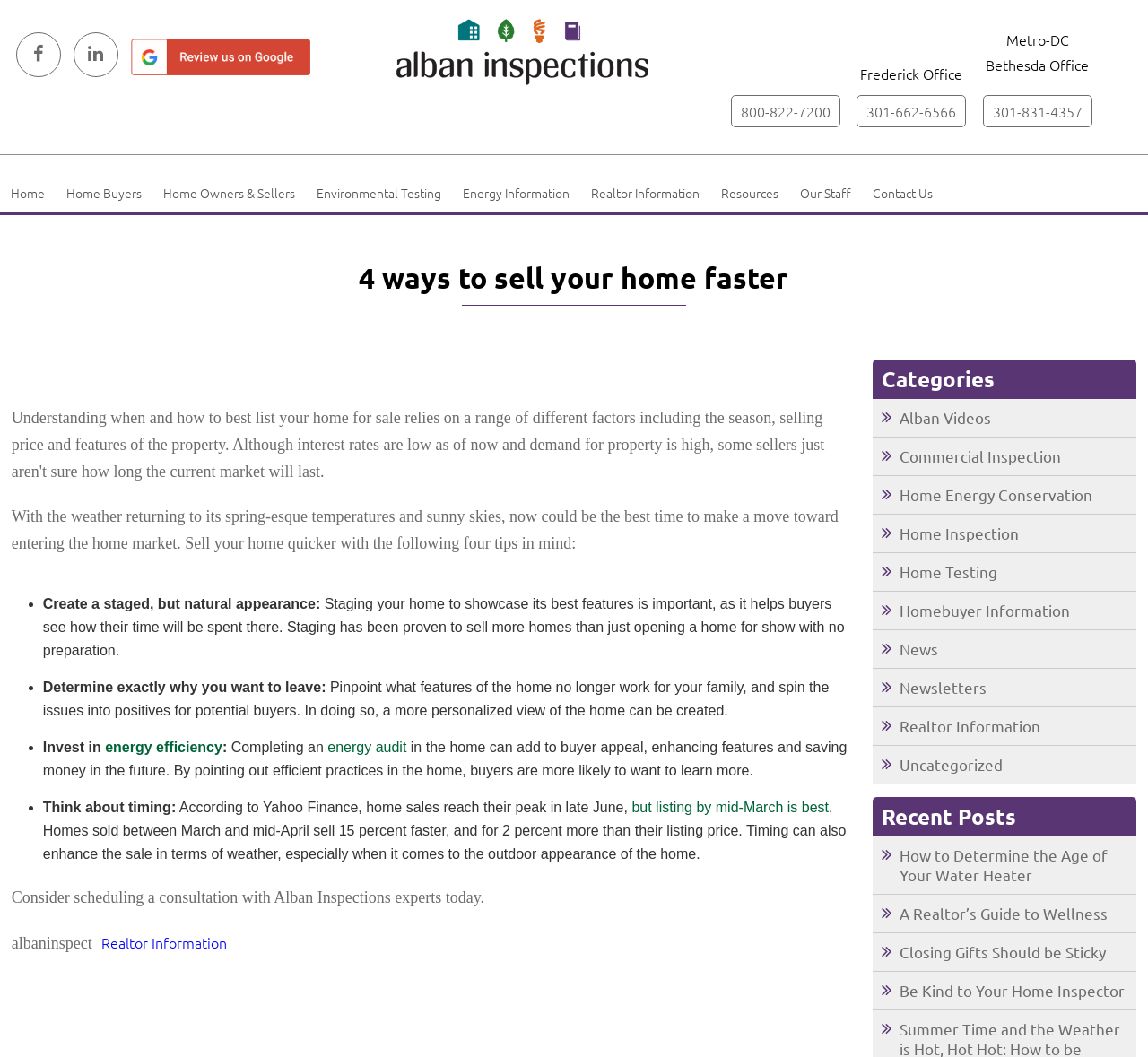Give a one-word or phrase response to the following question: What is the topic of the article?

Selling a home